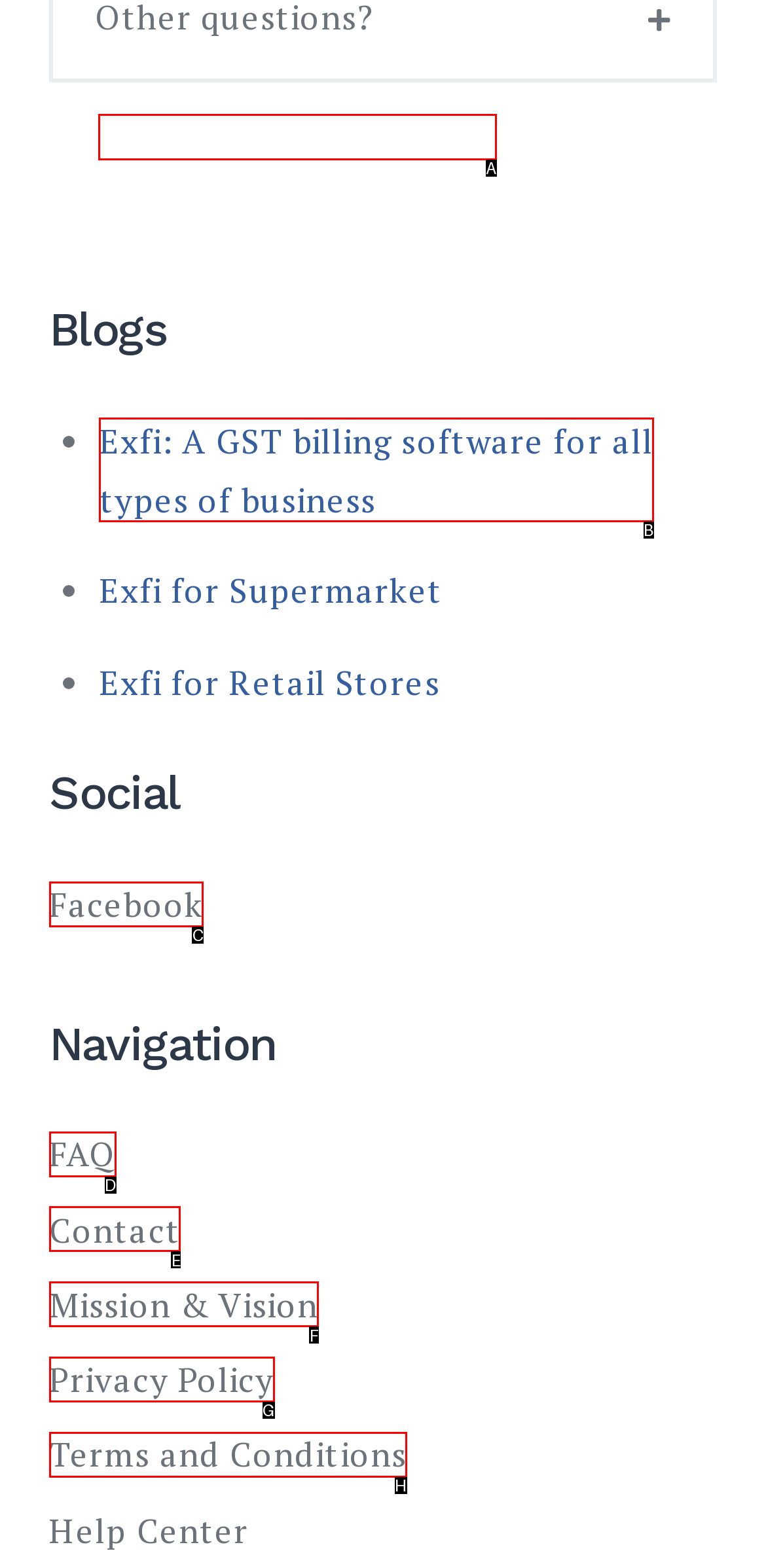Identify the correct choice to execute this task: contact us via email
Respond with the letter corresponding to the right option from the available choices.

A